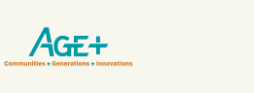What is the mission of AGE+?
Refer to the image and provide a one-word or short phrase answer.

To engage with and improve lives of individuals